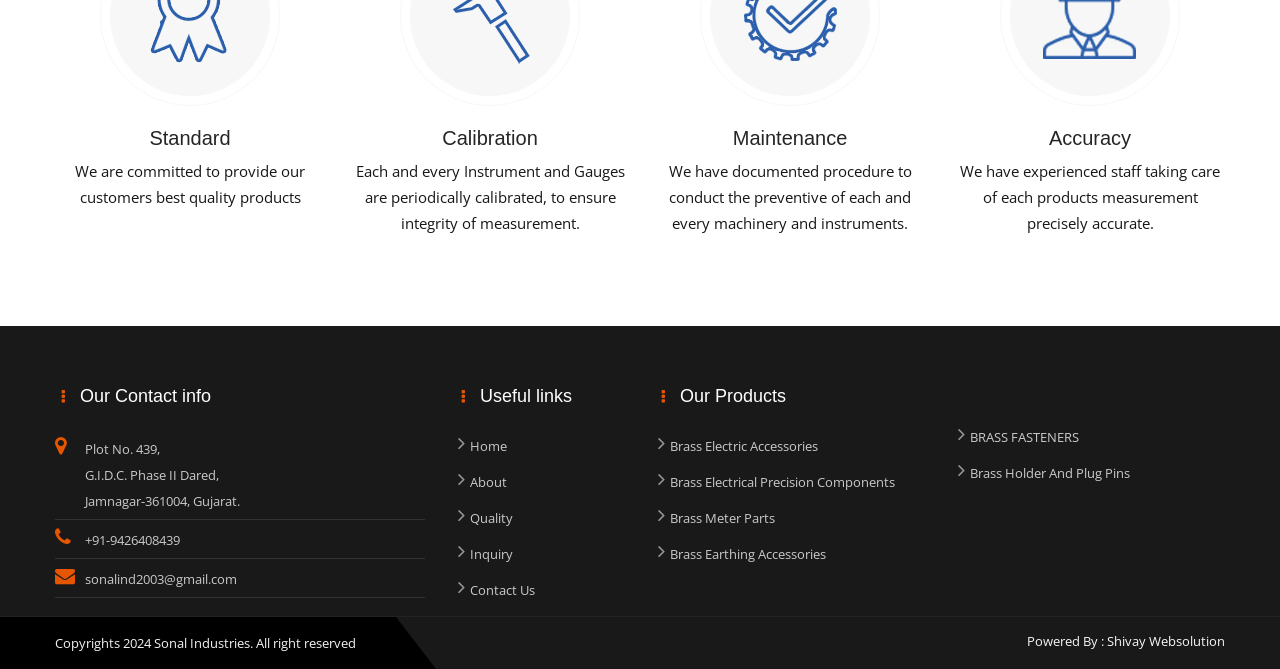Predict the bounding box of the UI element that fits this description: "Real Estate".

None